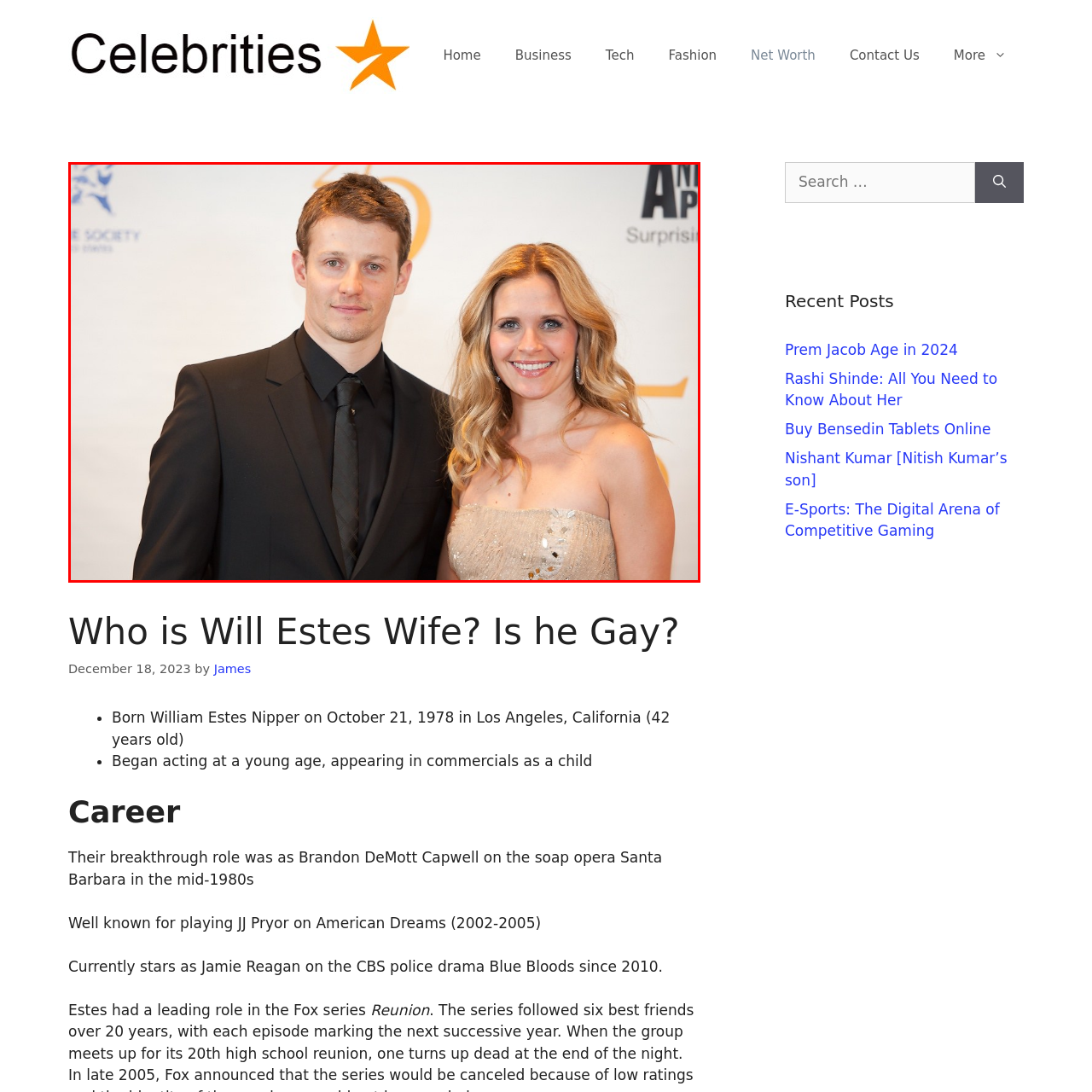Use the image within the highlighted red box to answer the following question with a single word or phrase:
What is the likely setting of the event?

A gala or awards ceremony